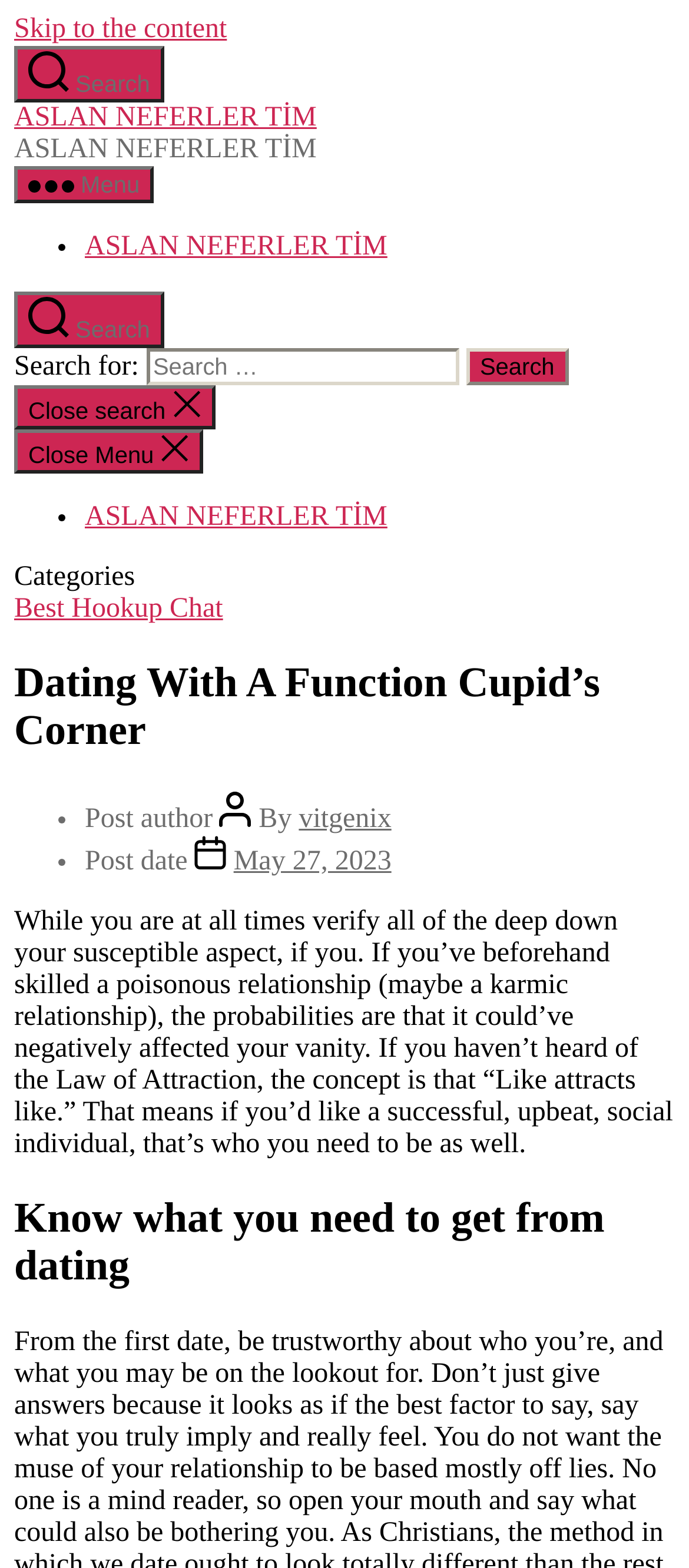Please find and generate the text of the main heading on the webpage.

Dating With A Function Cupid’s Corner